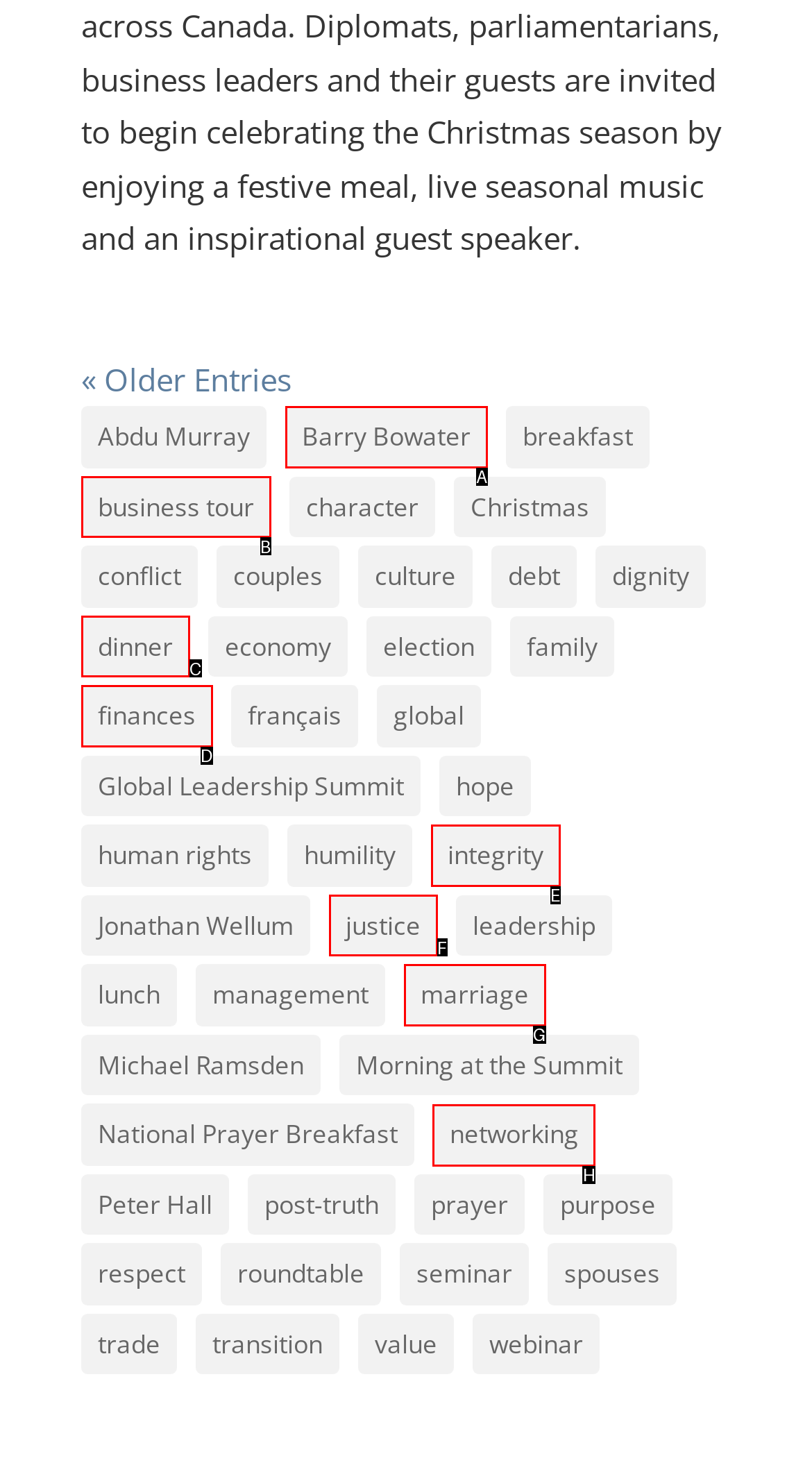Choose the UI element you need to click to carry out the task: Check 'networking' items.
Respond with the corresponding option's letter.

H